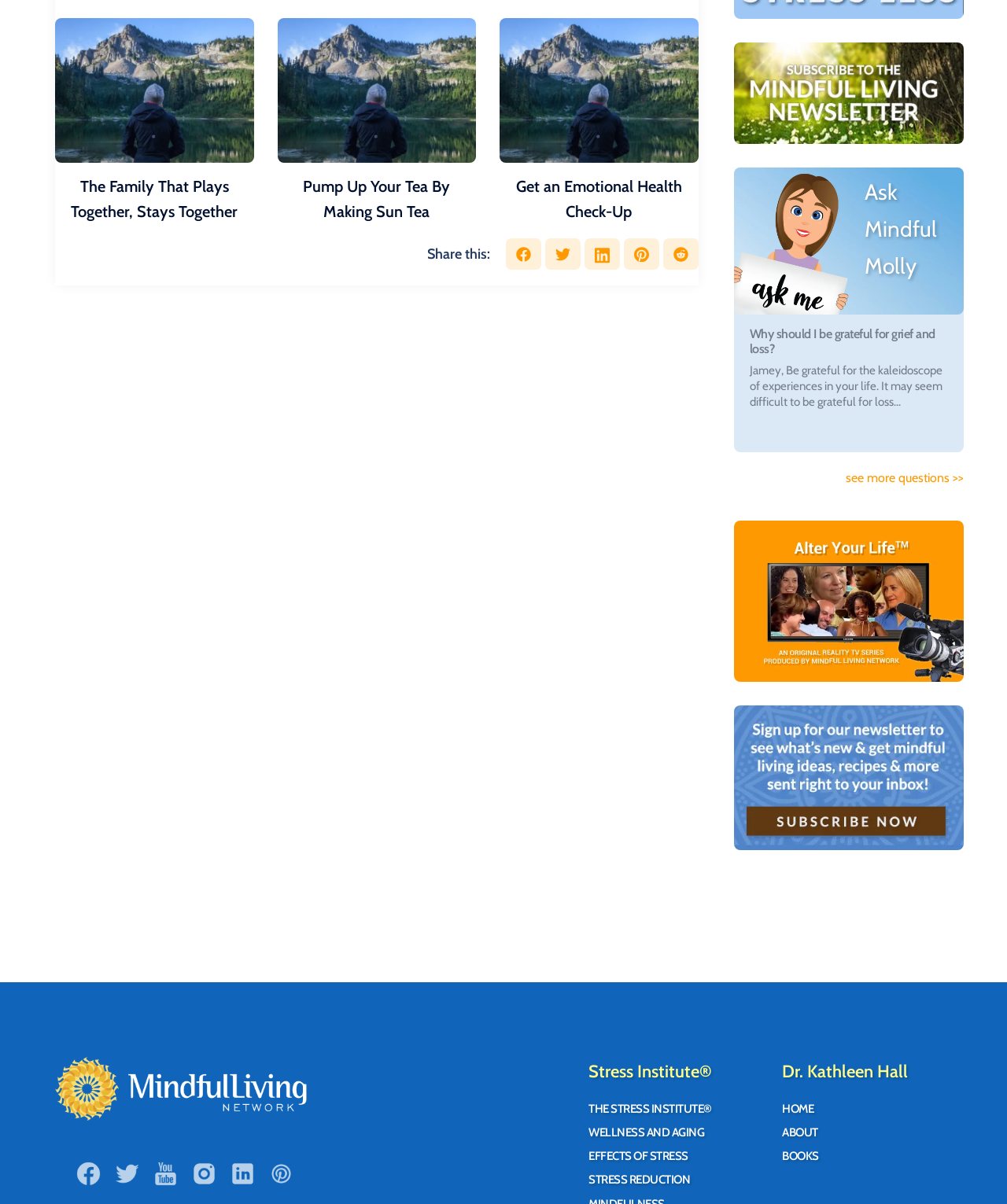Find the bounding box coordinates for the HTML element specified by: "Get an Emotional Health Check-Up".

[0.512, 0.147, 0.677, 0.184]